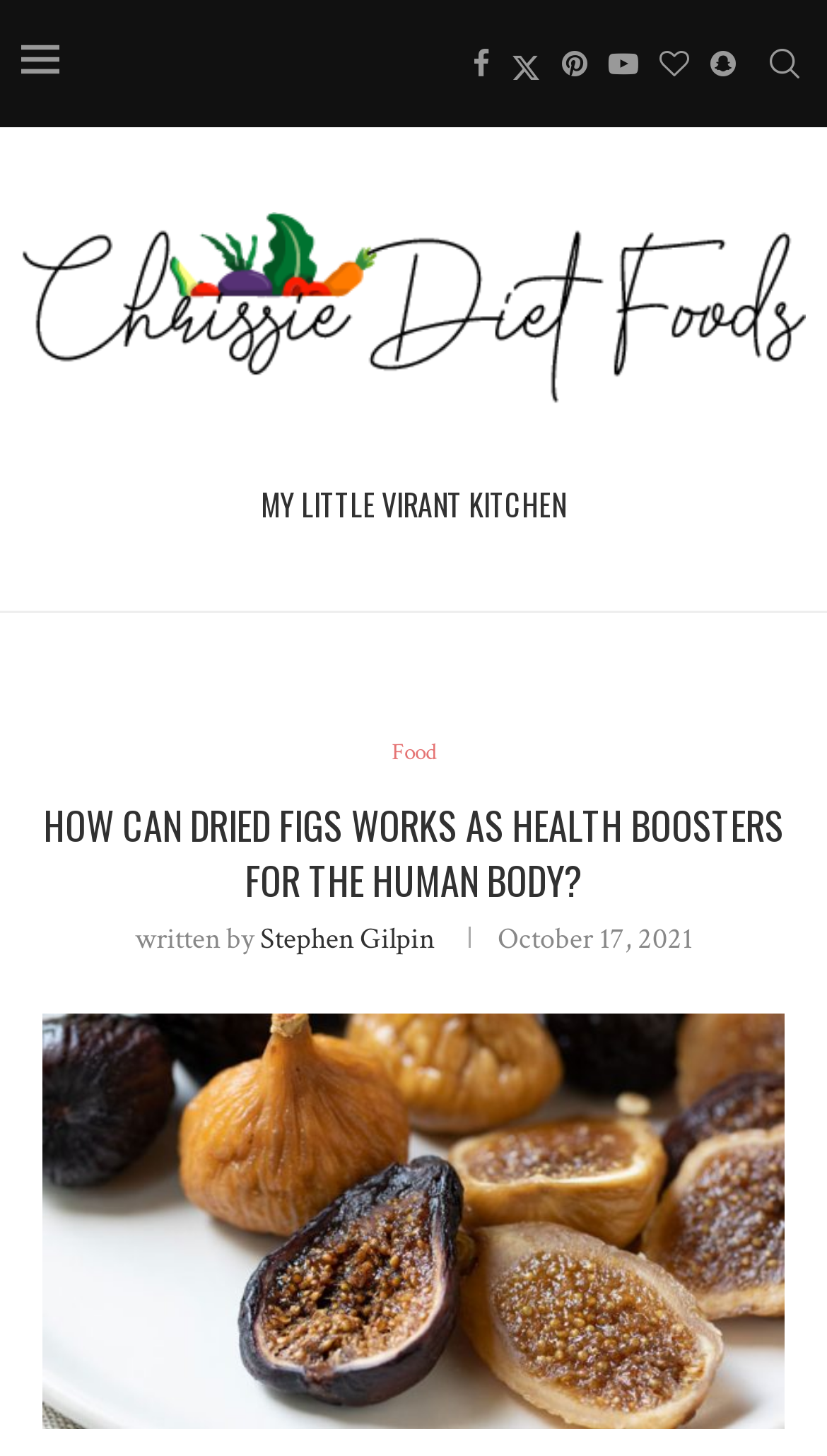Please locate the bounding box coordinates of the element that should be clicked to complete the given instruction: "Search the website".

[0.923, 0.001, 0.974, 0.086]